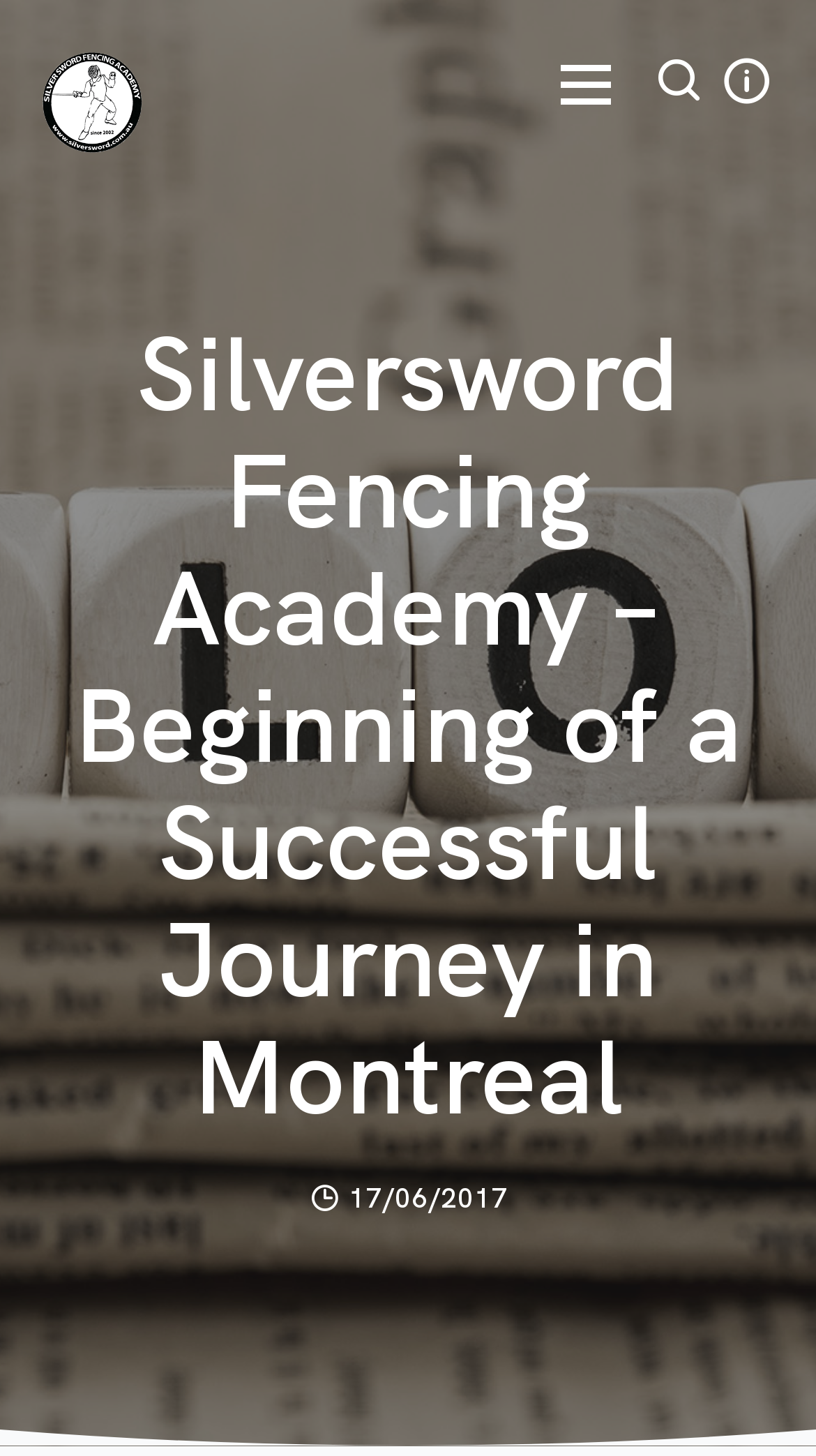Give a concise answer of one word or phrase to the question: 
What is the color of the image at the bottom of the webpage?

Unknown